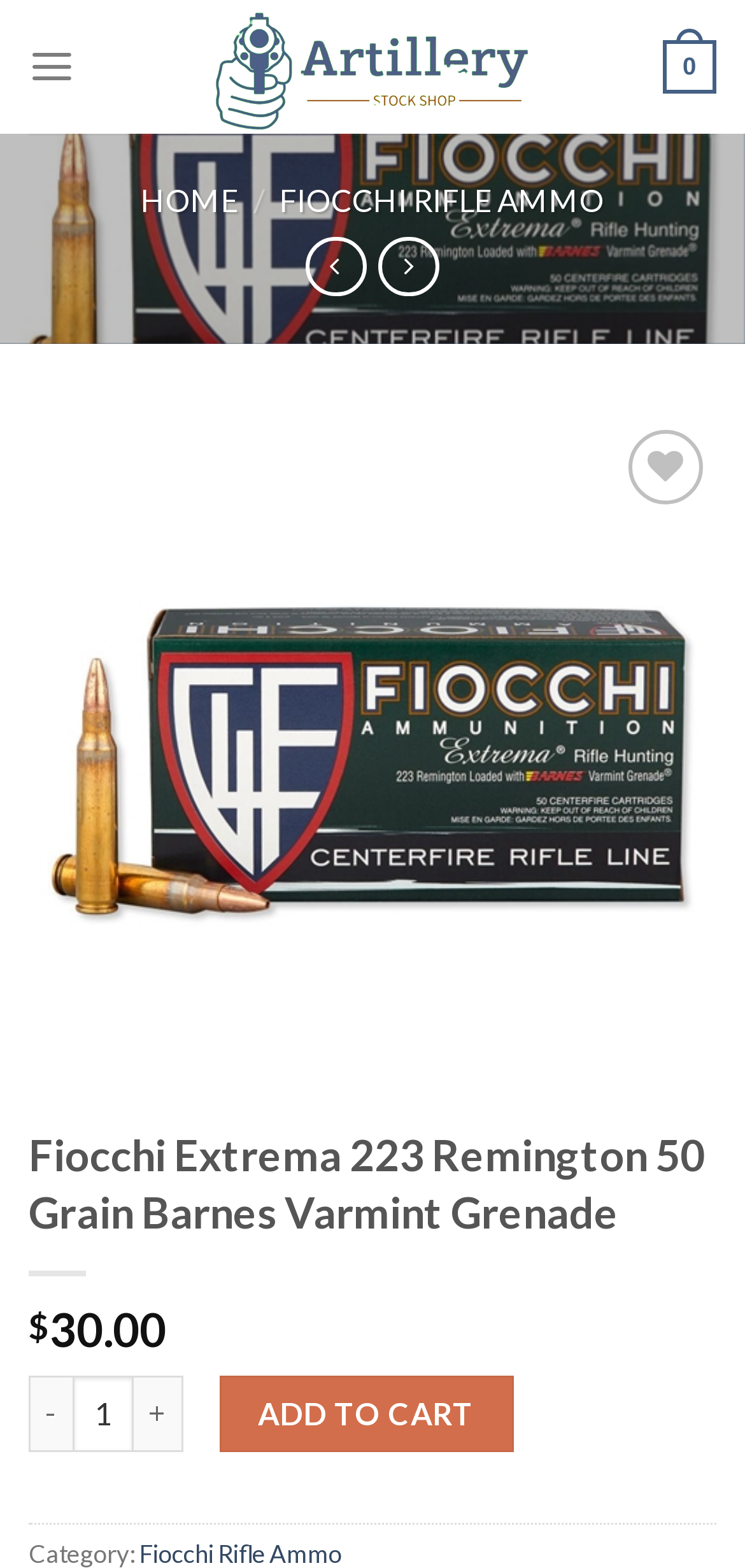Please find and give the text of the main heading on the webpage.

Fiocchi Extrema 223 Remington 50 Grain Barnes Varmint Grenade